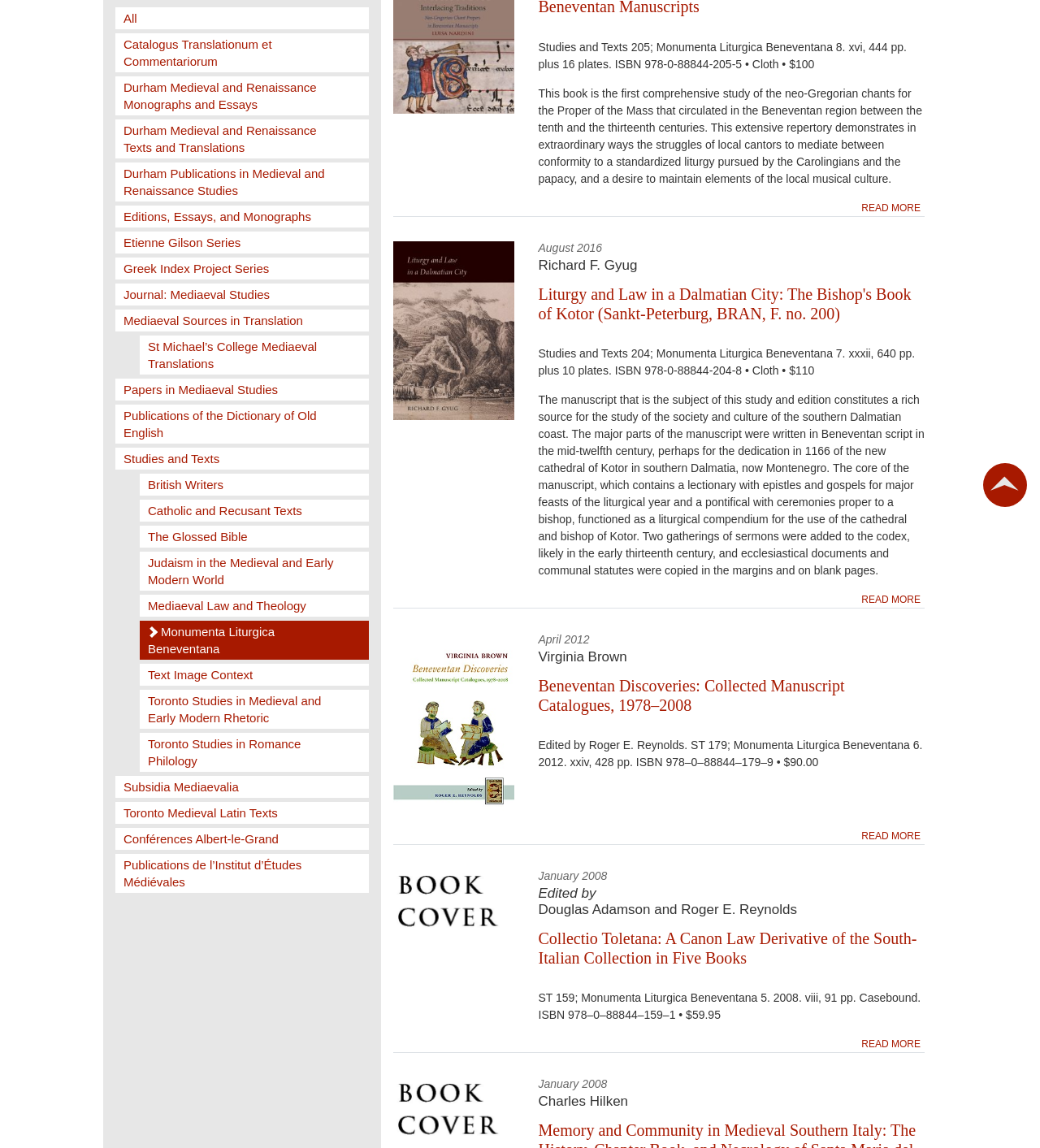Identify the bounding box for the UI element described as: "READ MORE". Ensure the coordinates are four float numbers between 0 and 1, formatted as [left, top, right, bottom].

[0.378, 0.721, 0.889, 0.735]